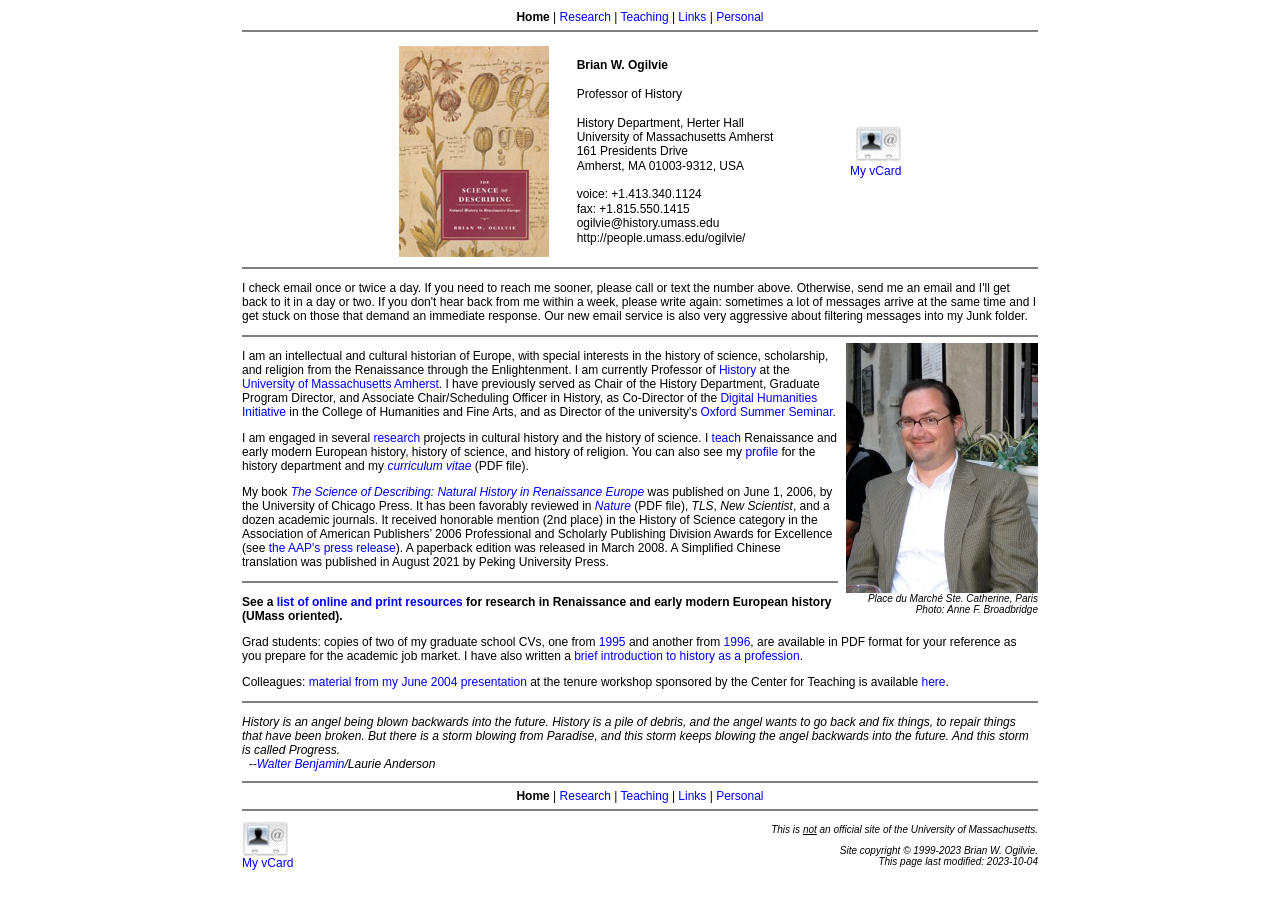Can you determine the bounding box coordinates of the area that needs to be clicked to fulfill the following instruction: "View profile for the history department"?

[0.582, 0.488, 0.608, 0.504]